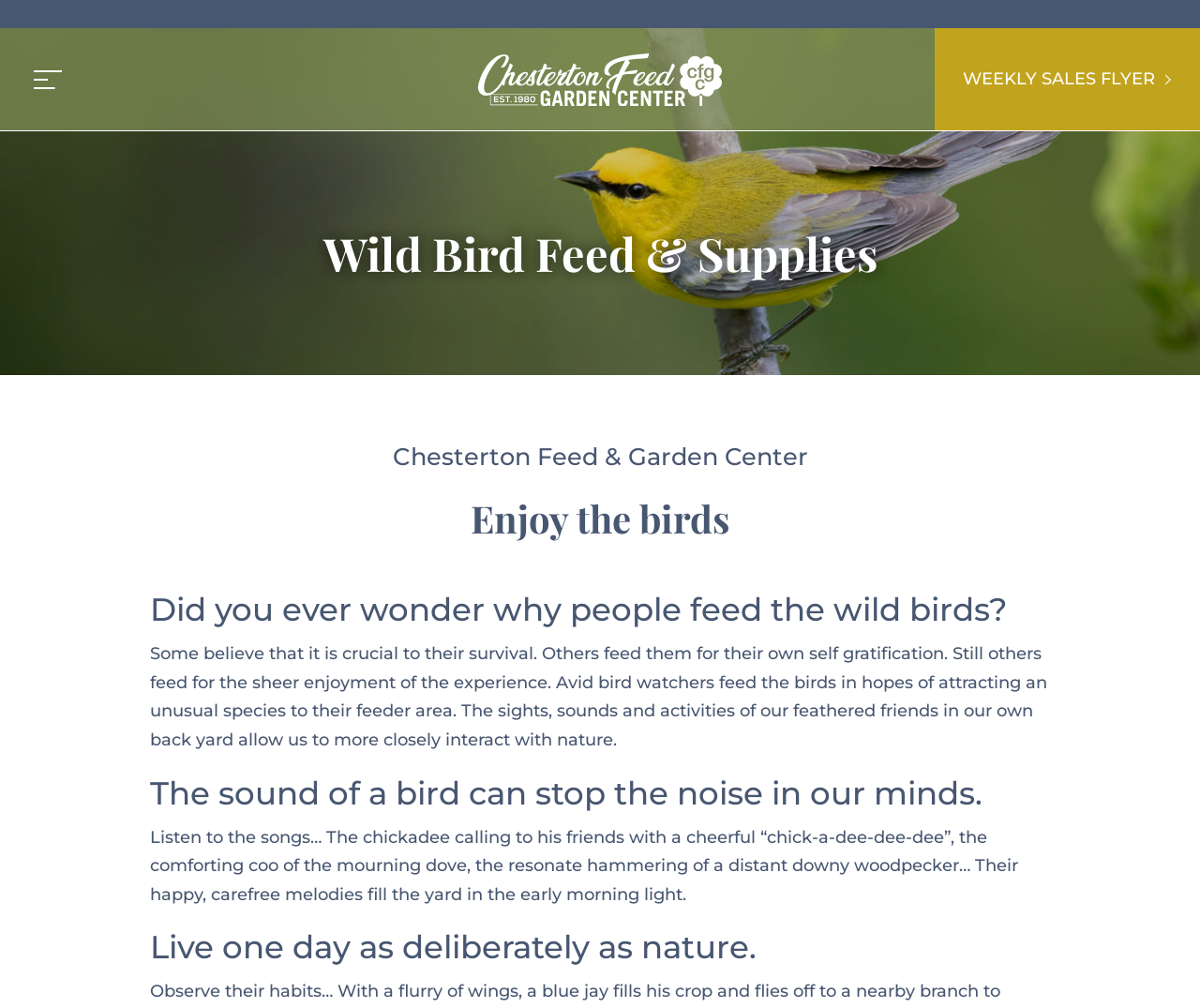Respond to the question below with a single word or phrase:
What is the theme of the webpage?

Wild bird feeding